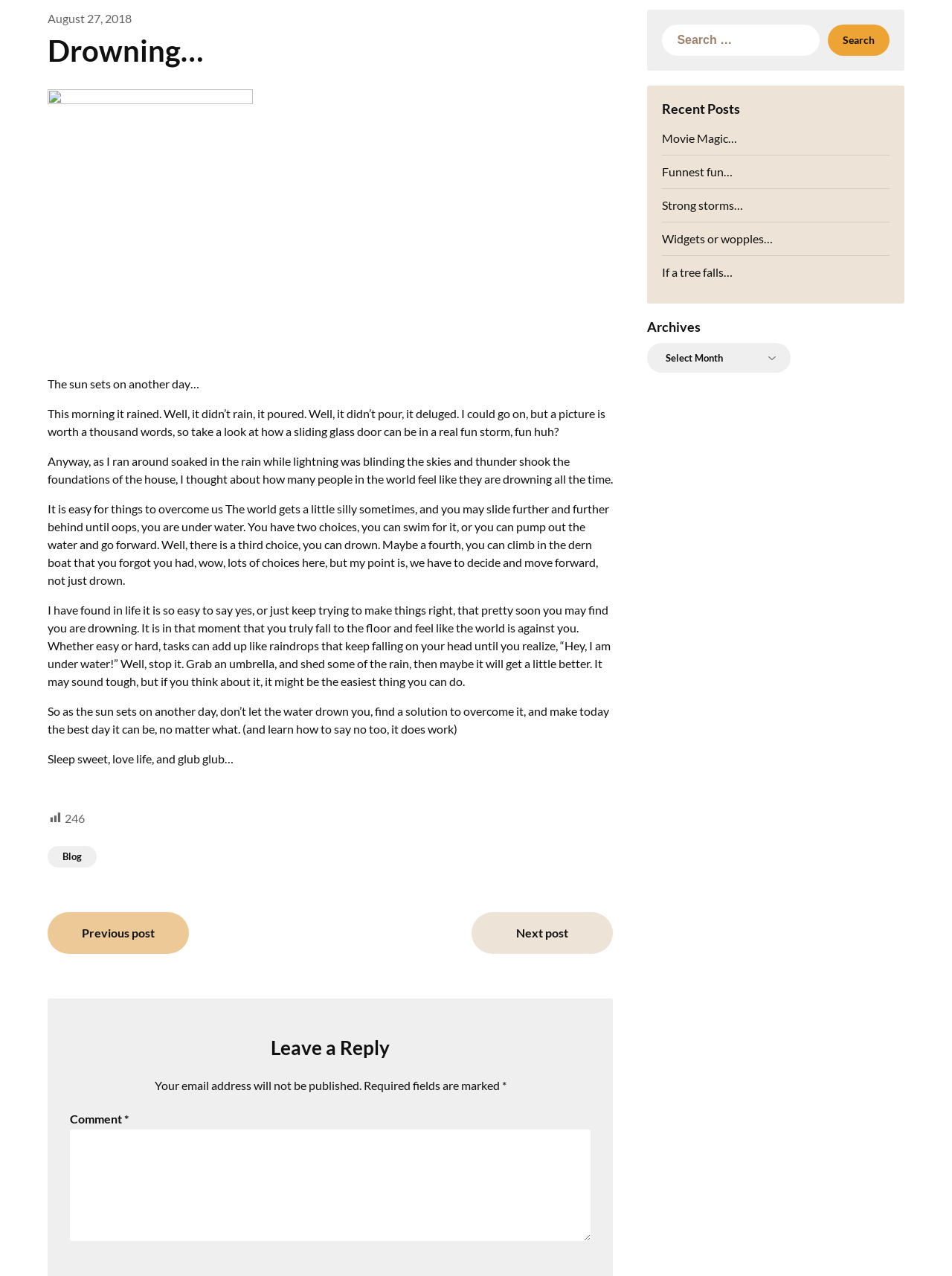Determine the bounding box coordinates for the UI element described. Format the coordinates as (top-left x, top-left y, bottom-right x, bottom-right y) and ensure all values are between 0 and 1. Element description: Blog

[0.05, 0.663, 0.102, 0.68]